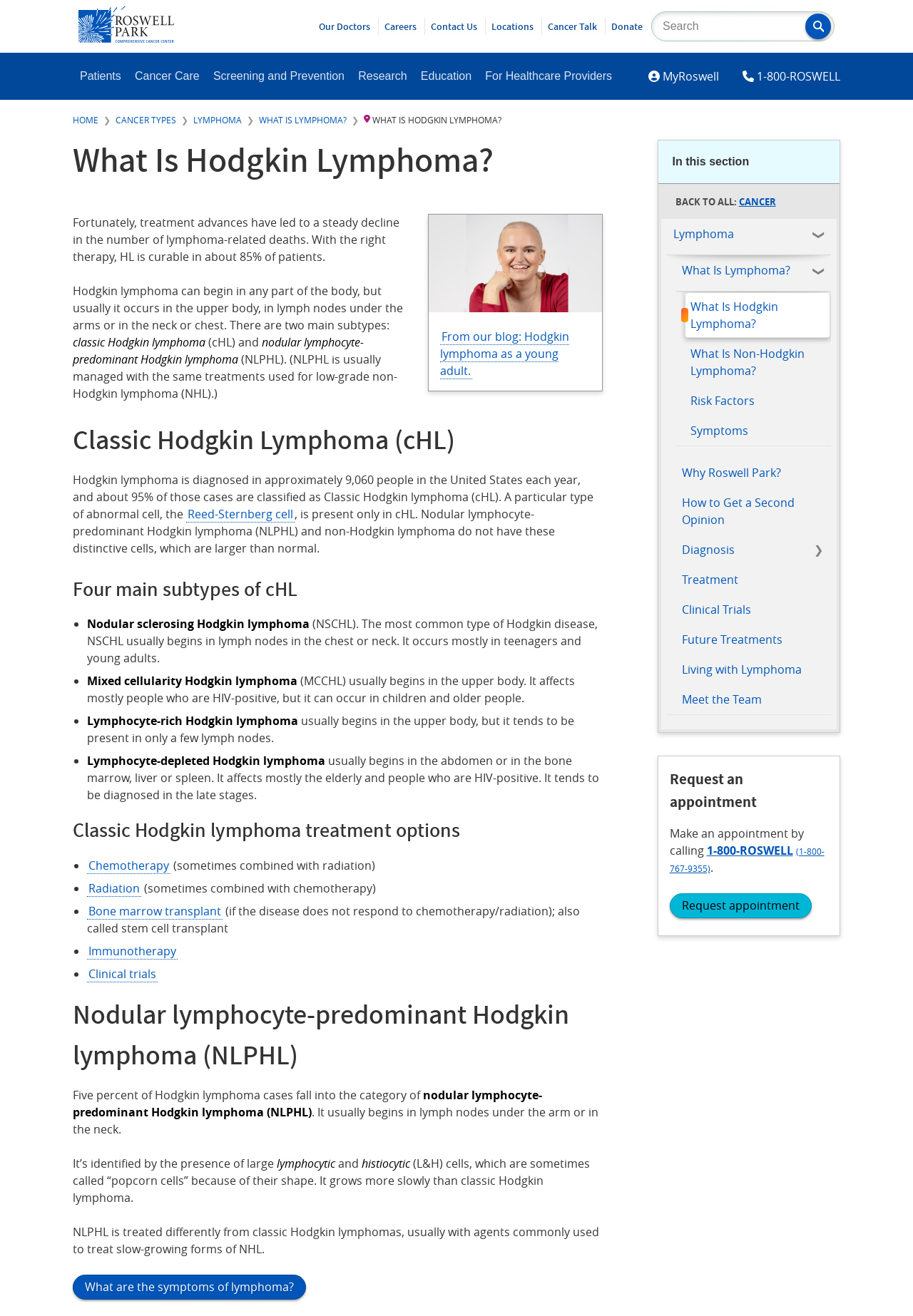Determine the bounding box coordinates of the section I need to click to execute the following instruction: "Go to homepage". Provide the coordinates as four float numbers between 0 and 1, i.e., [left, top, right, bottom].

[0.086, 0.023, 0.191, 0.035]